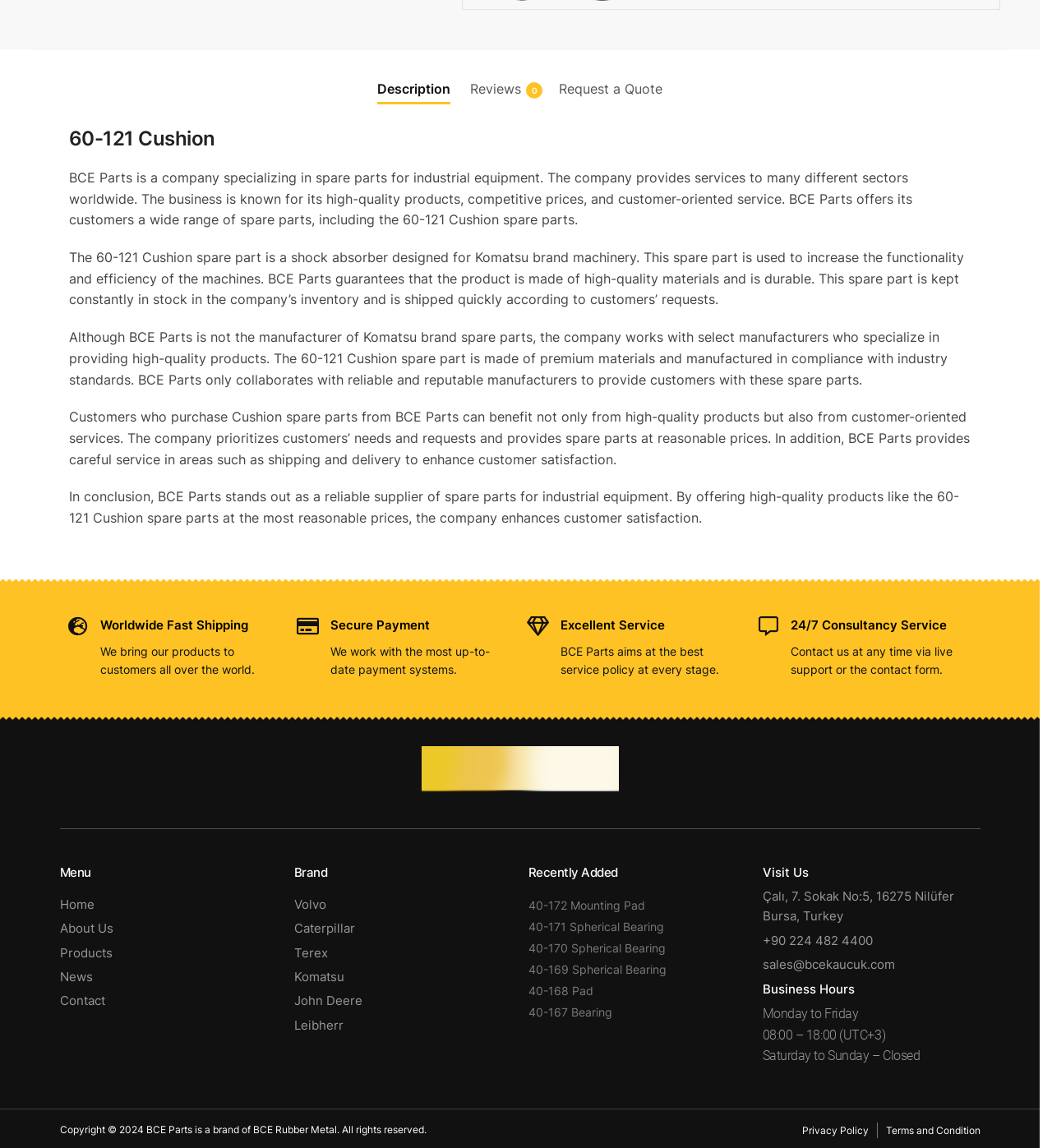Using the provided element description "Reviews 0", determine the bounding box coordinates of the UI element.

[0.446, 0.013, 0.495, 0.057]